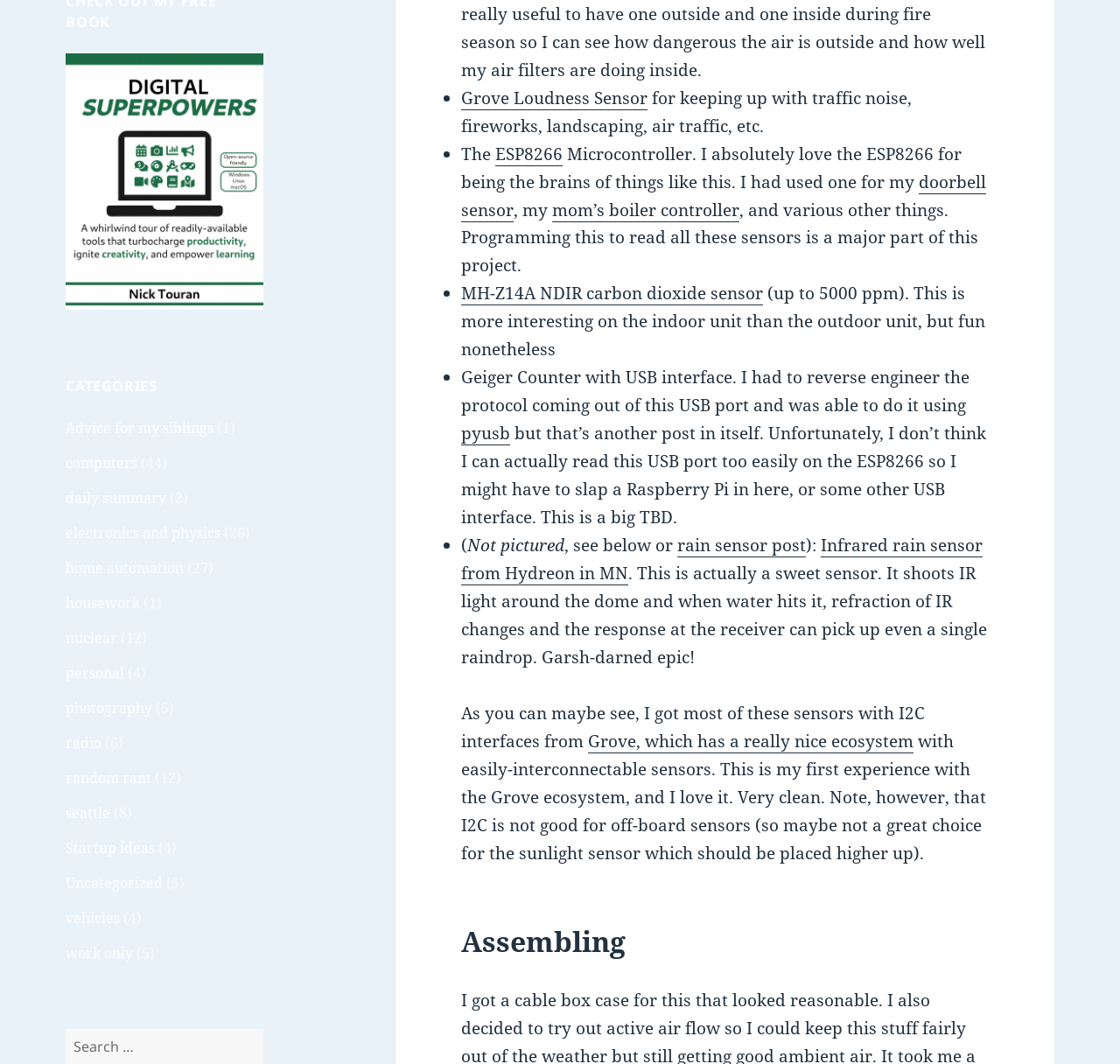What is the purpose of the Grove Loudness Sensor?
Look at the image and answer the question with a single word or phrase.

keeping up with traffic noise